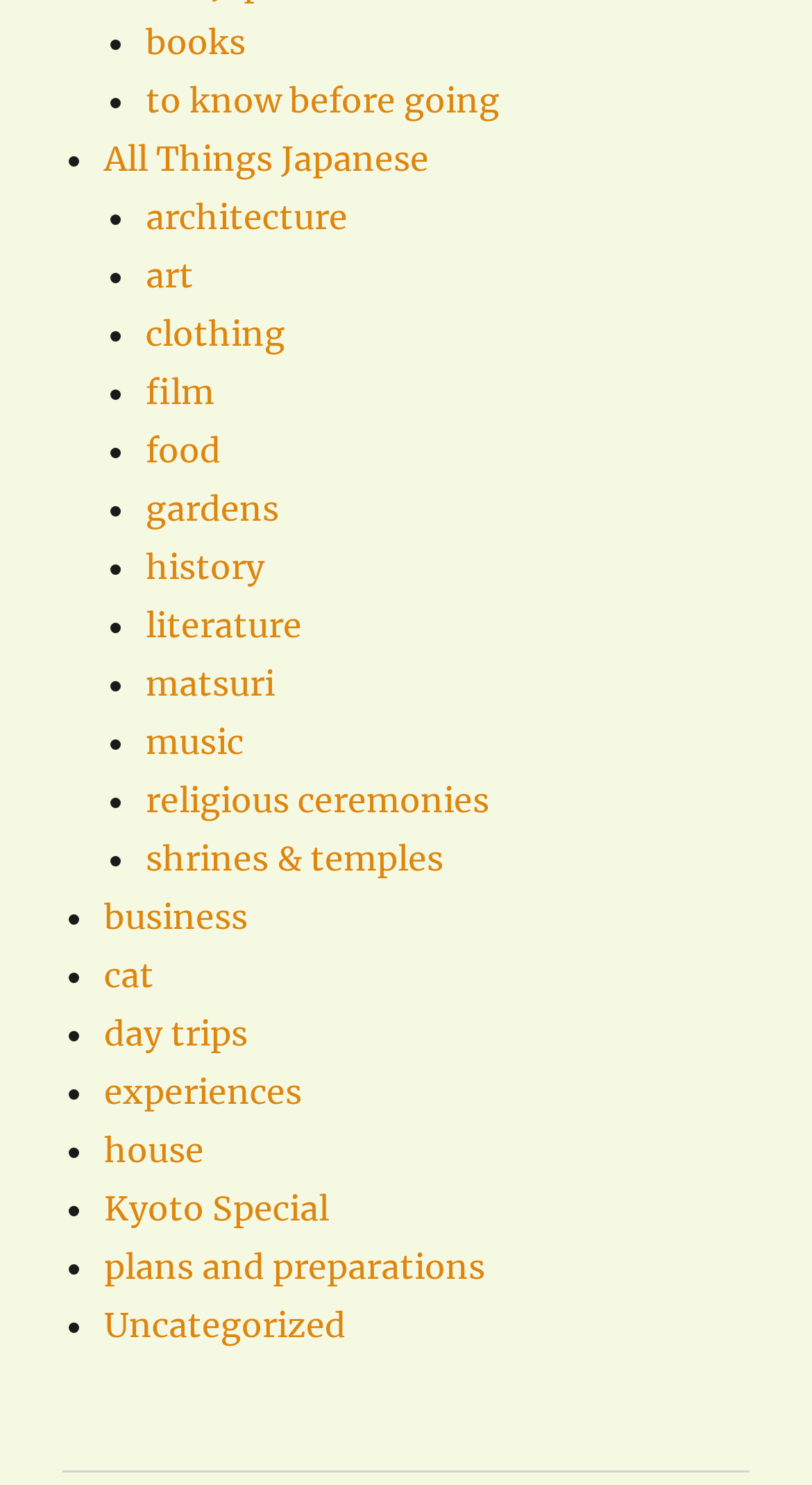Answer the question below using just one word or a short phrase: 
What is the last category listed?

Uncategorized